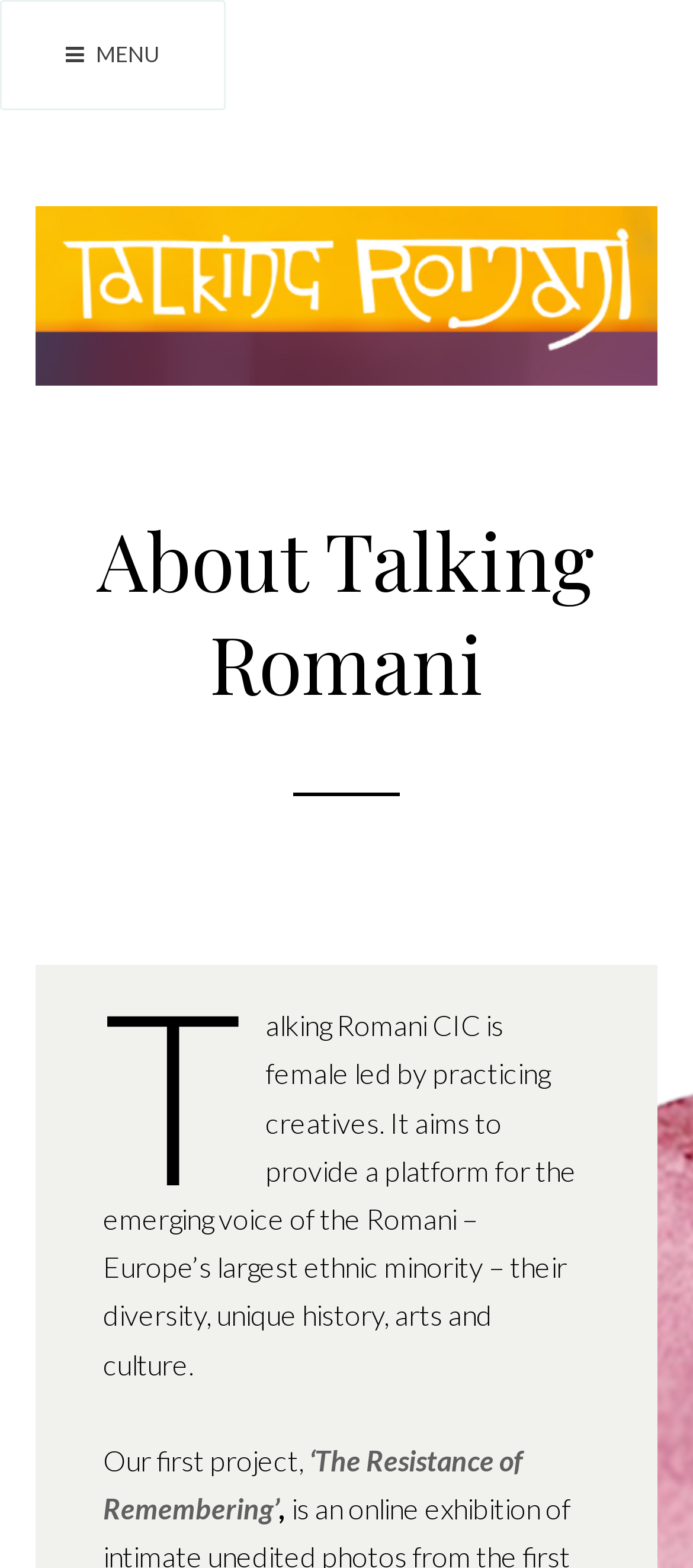What type of creatives lead the organization?
Look at the screenshot and respond with a single word or phrase.

practicing creatives